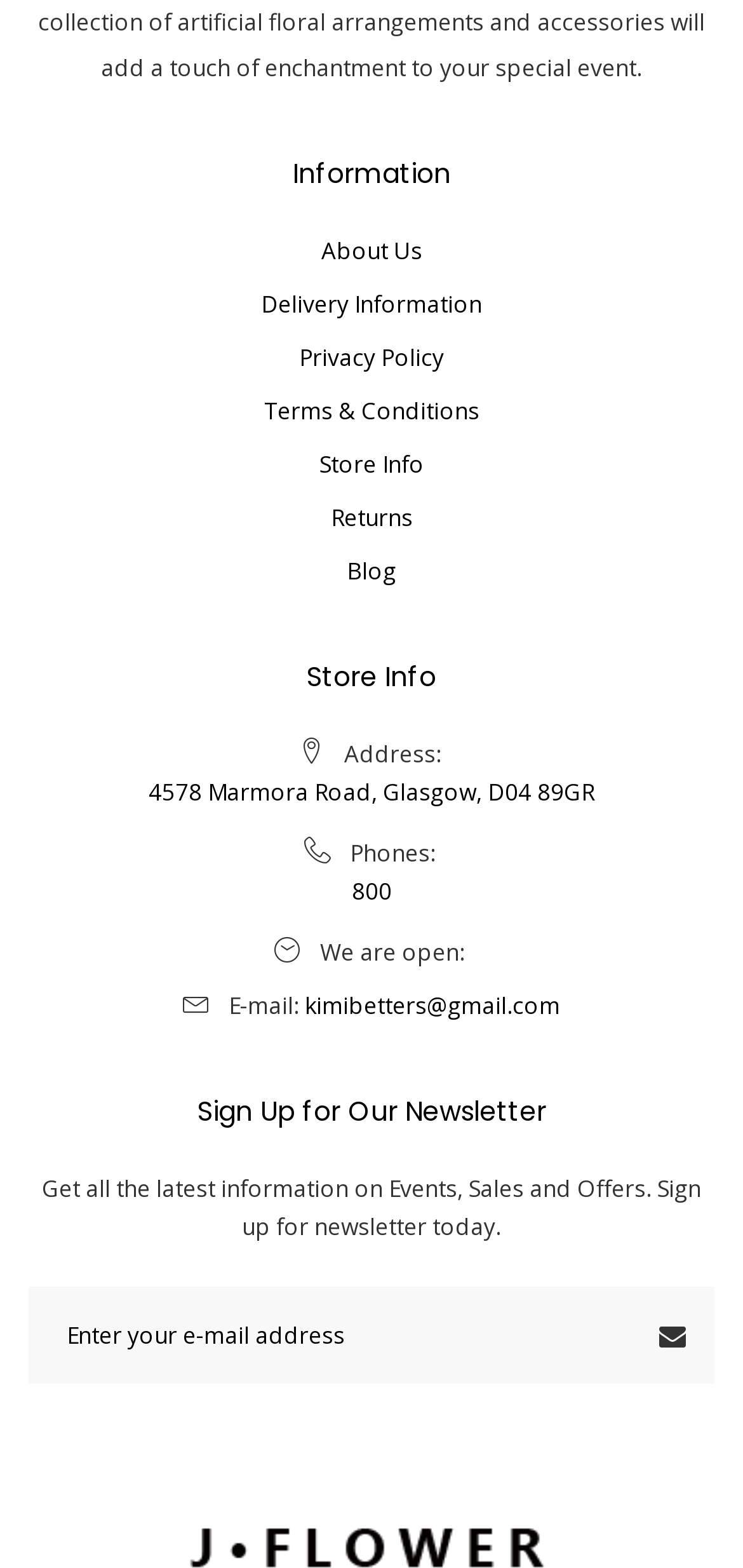Can you give a detailed response to the following question using the information from the image? What is the phone number of the store?

The phone number of the store can be found in the 'Store Info' section, which is located below the 'Information' heading. The phone number is listed as '800'.